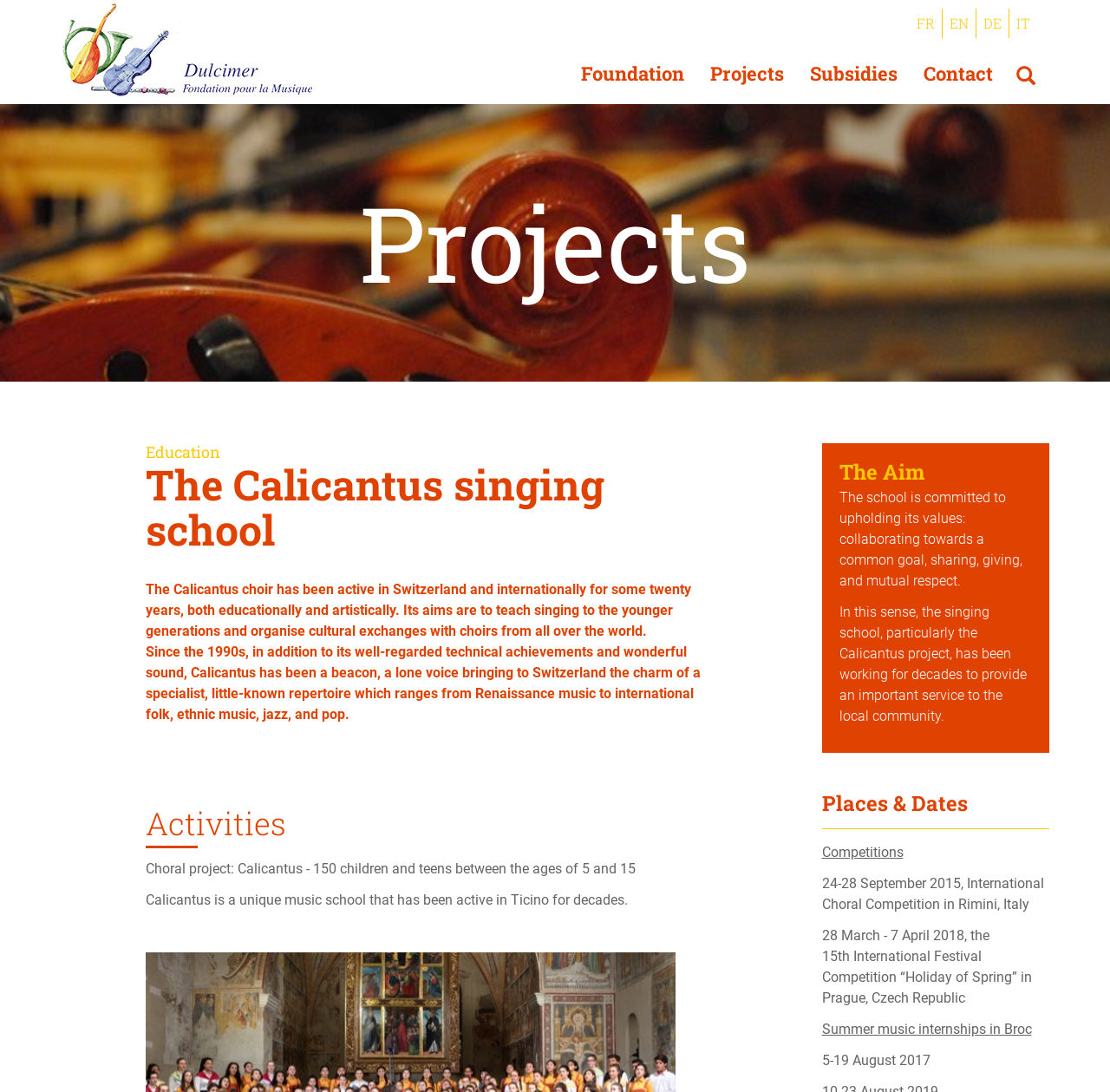Using the details from the image, please elaborate on the following question: How many children and teens are involved in the Calicantus project?

I found the answer by reading the text on the webpage, specifically the sentence 'Choral project: Calicantus - 150 children and teens between the ages of 5 and 15' which indicates that 150 children and teens are involved in the Calicantus project.